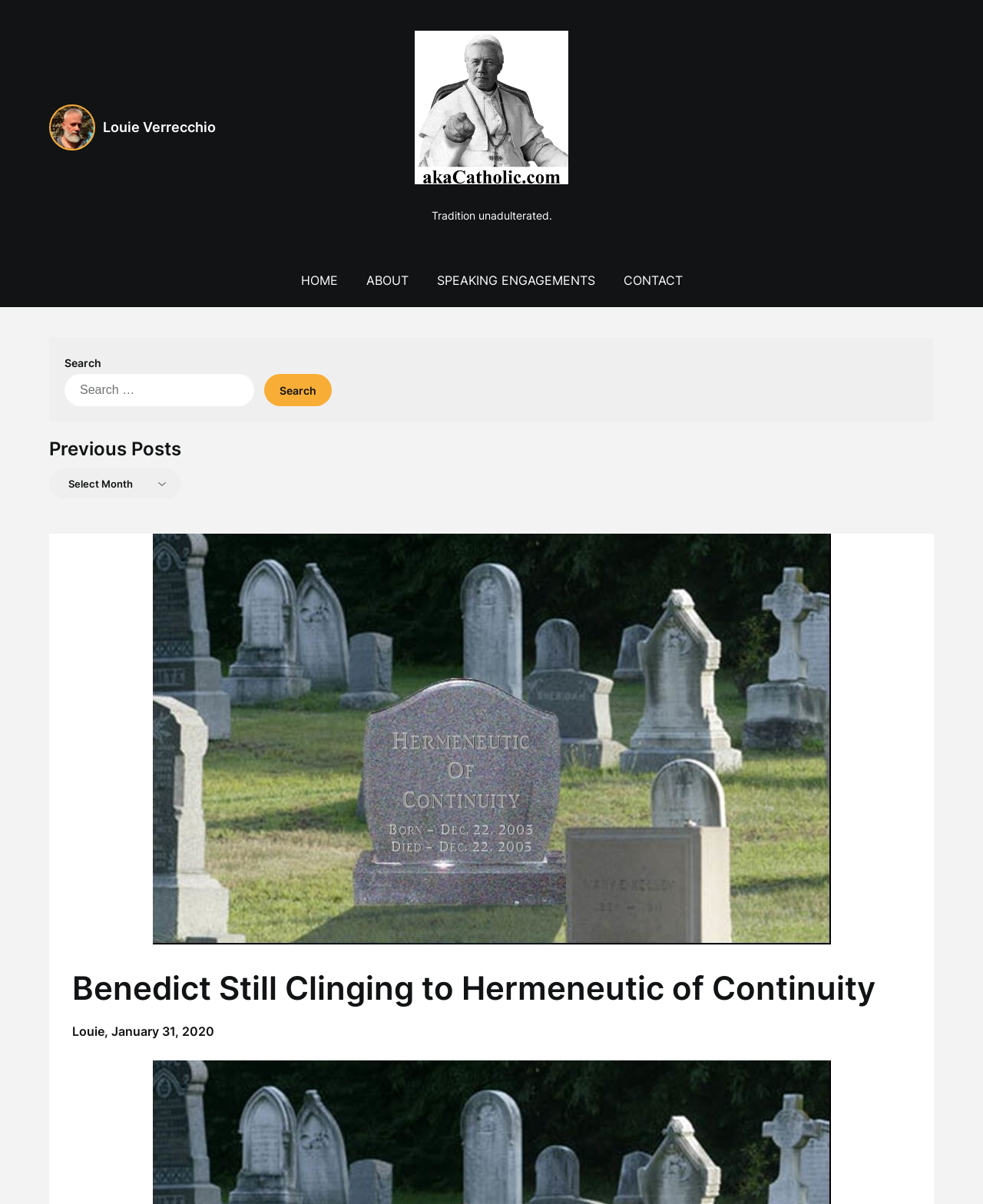Identify the bounding box coordinates of the part that should be clicked to carry out this instruction: "click the CONTACT link".

[0.621, 0.211, 0.707, 0.255]